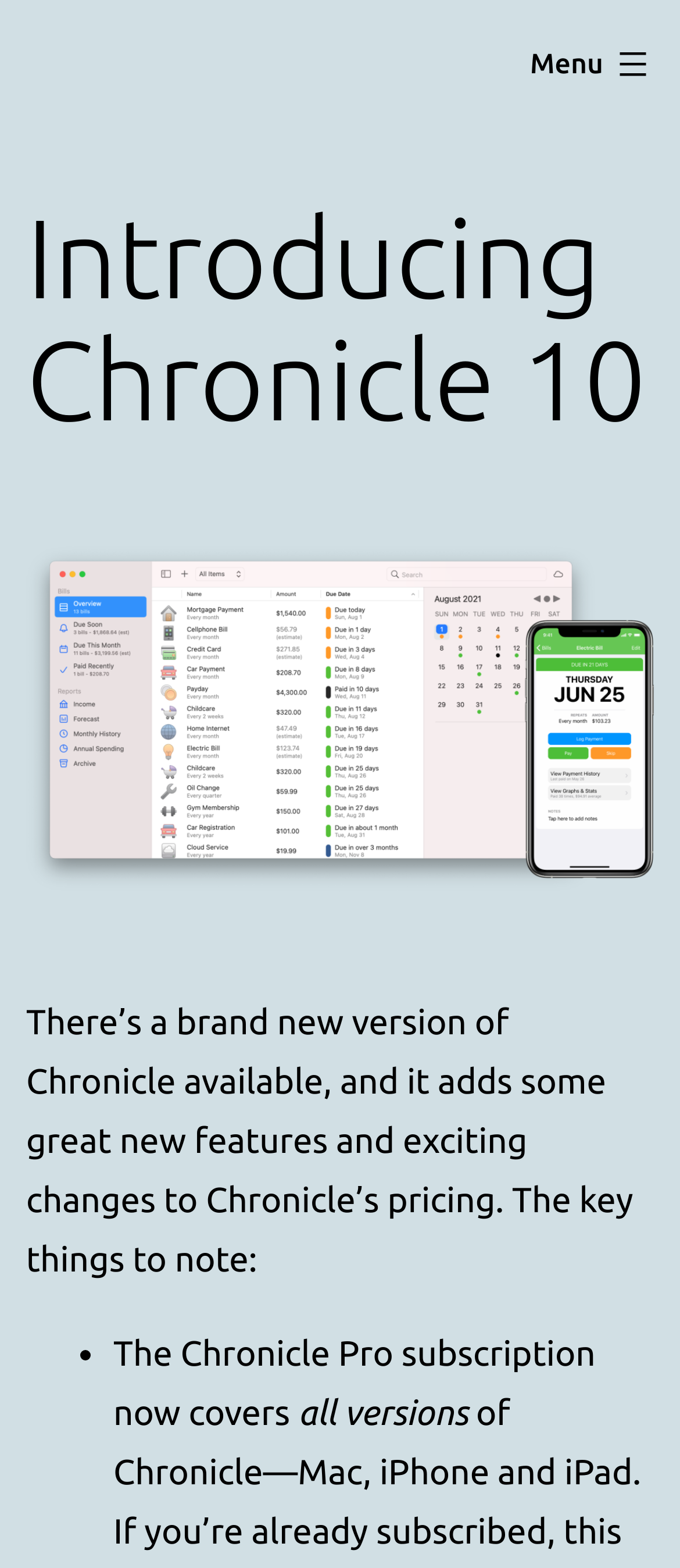Bounding box coordinates are specified in the format (top-left x, top-left y, bottom-right x, bottom-right y). All values are floating point numbers bounded between 0 and 1. Please provide the bounding box coordinate of the region this sentence describes: Menu Close

[0.741, 0.017, 1.0, 0.066]